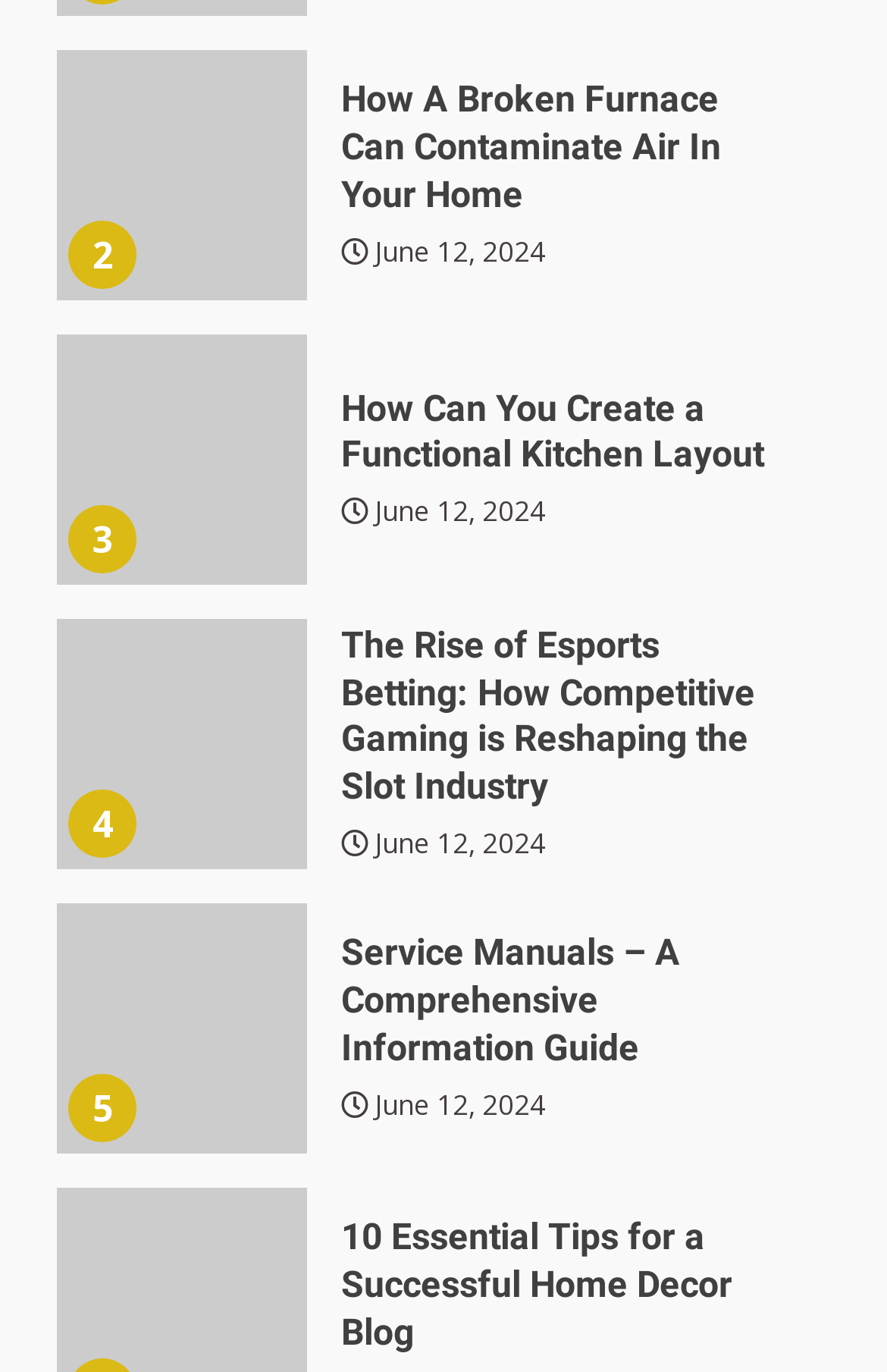Indicate the bounding box coordinates of the element that needs to be clicked to satisfy the following instruction: "View the blog post about creating a functional kitchen layout". The coordinates should be four float numbers between 0 and 1, i.e., [left, top, right, bottom].

[0.385, 0.281, 0.874, 0.35]